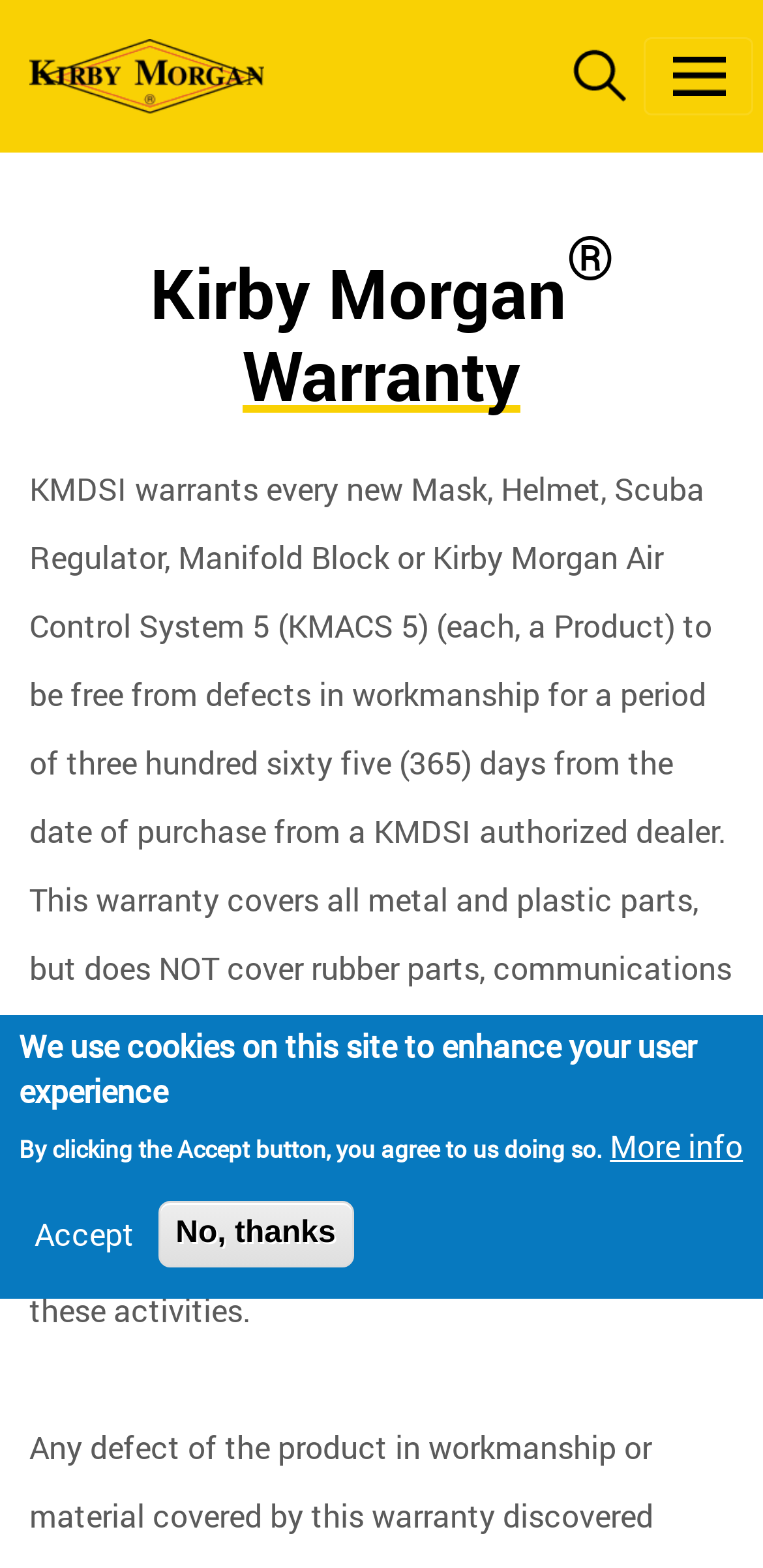Identify the bounding box of the UI element described as follows: "parent_node: Search aria-label="Toggle navigation"". Provide the coordinates as four float numbers in the range of 0 to 1 [left, top, right, bottom].

[0.844, 0.024, 0.987, 0.074]